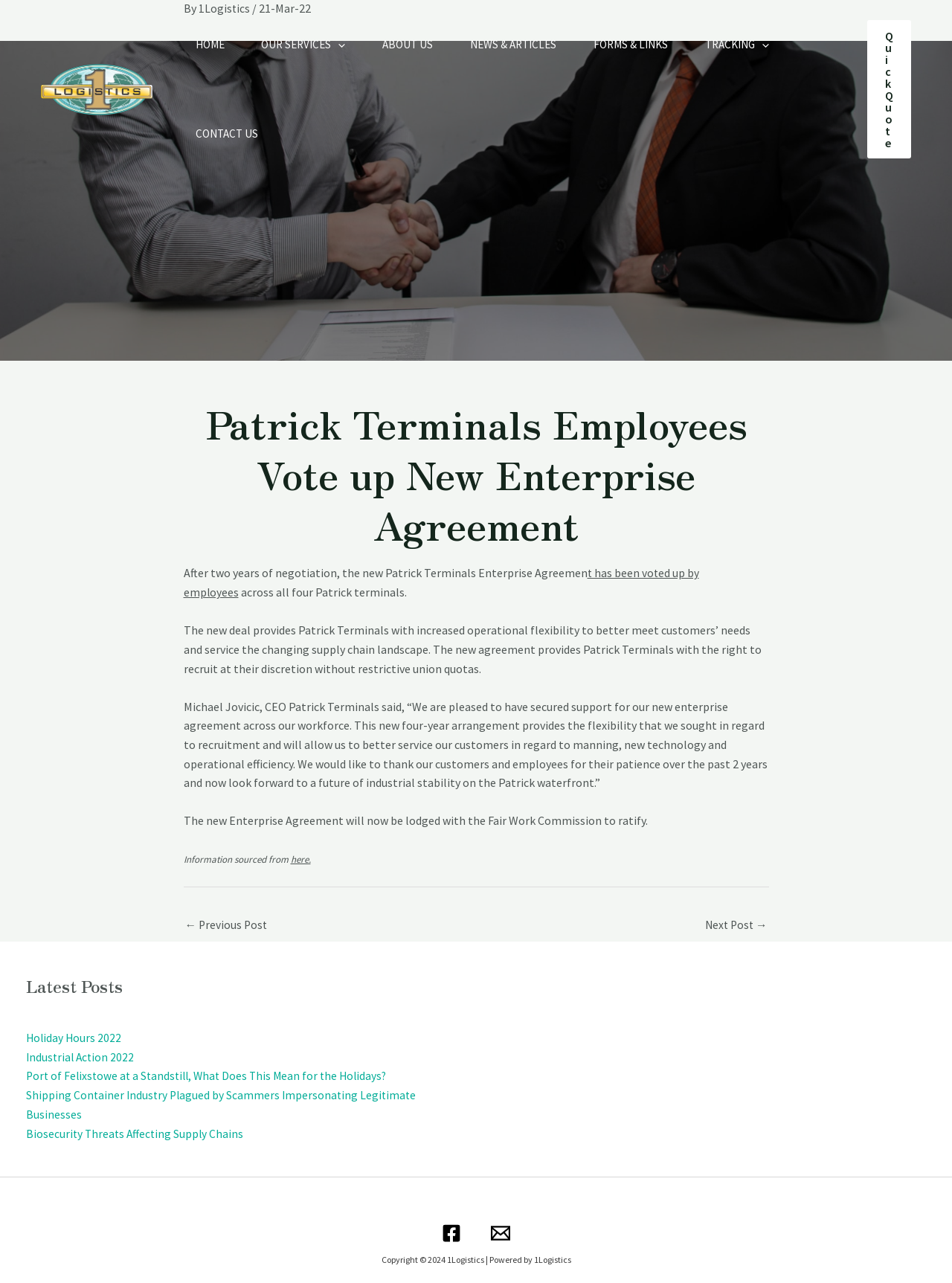What is the name of the CEO mentioned in the article?
Respond to the question with a single word or phrase according to the image.

Michael Jovicic